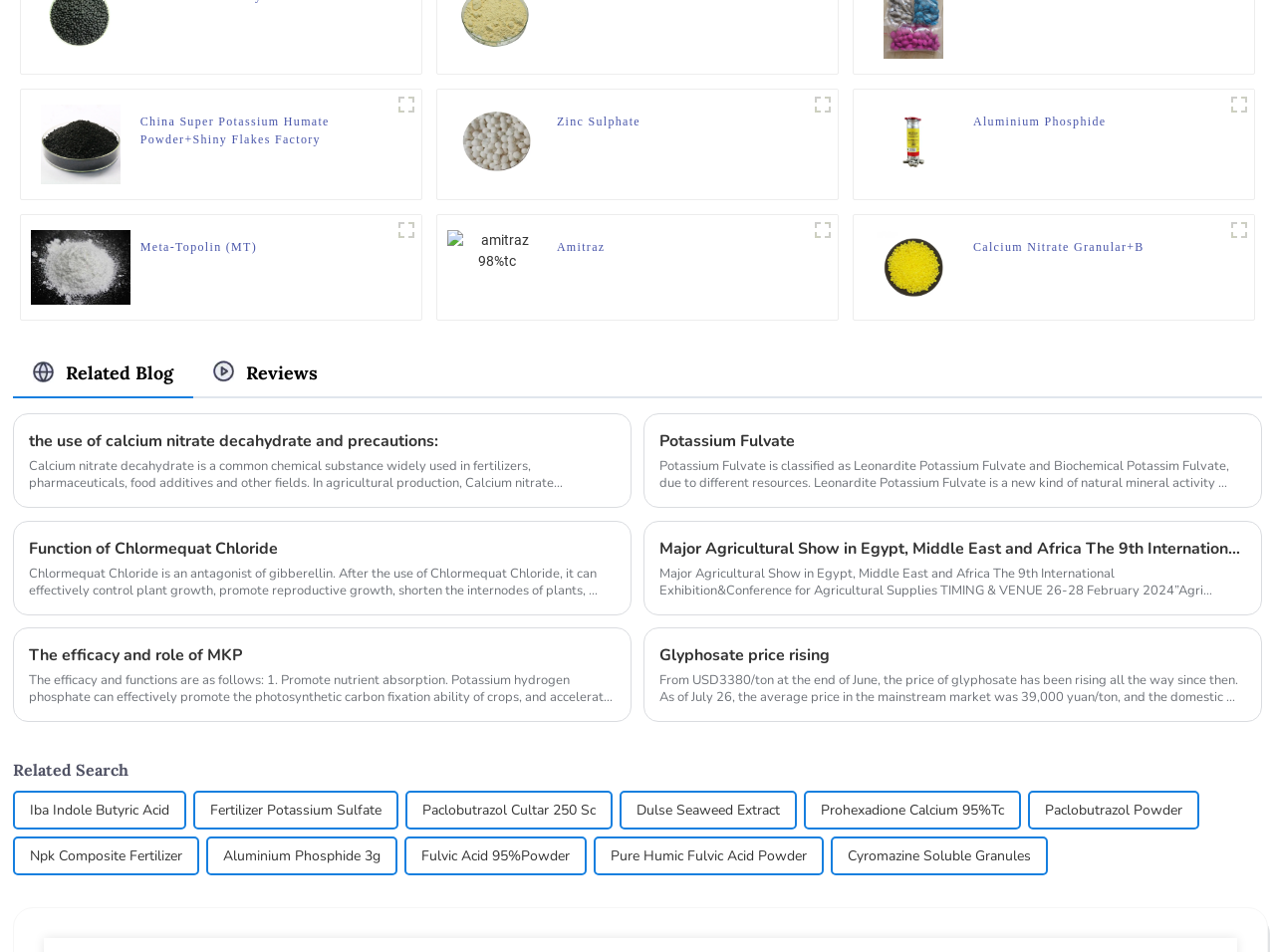Please mark the clickable region by giving the bounding box coordinates needed to complete this instruction: "Read about the use of calcium nitrate decahydrate and precautions".

[0.022, 0.451, 0.483, 0.476]